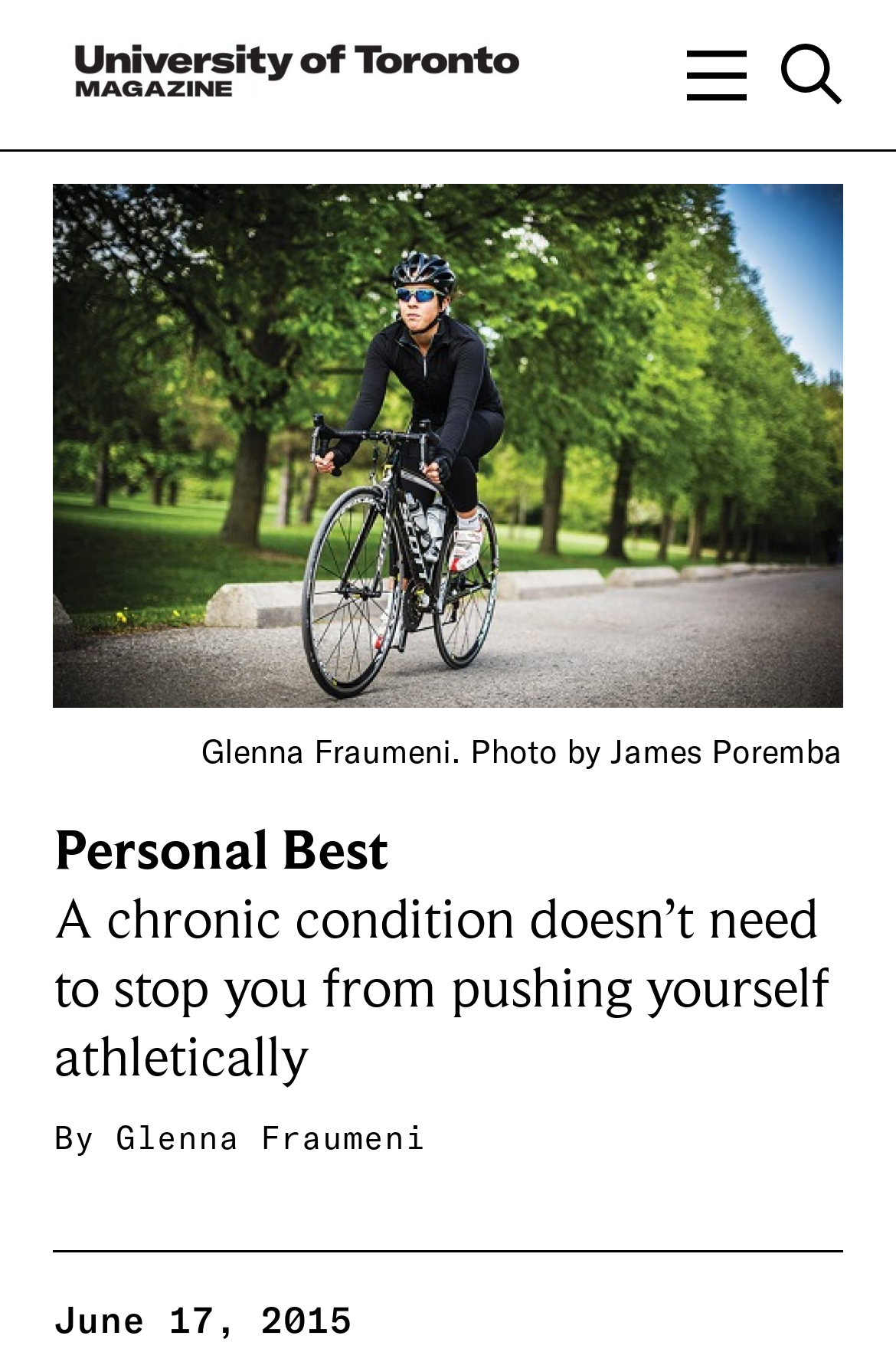Bounding box coordinates are given in the format (top-left x, top-left y, bottom-right x, bottom-right y). All values should be floating point numbers between 0 and 1. Provide the bounding box coordinate for the UI element described as: alt="University of Toronto Magazine"

[0.06, 0.017, 0.601, 0.093]